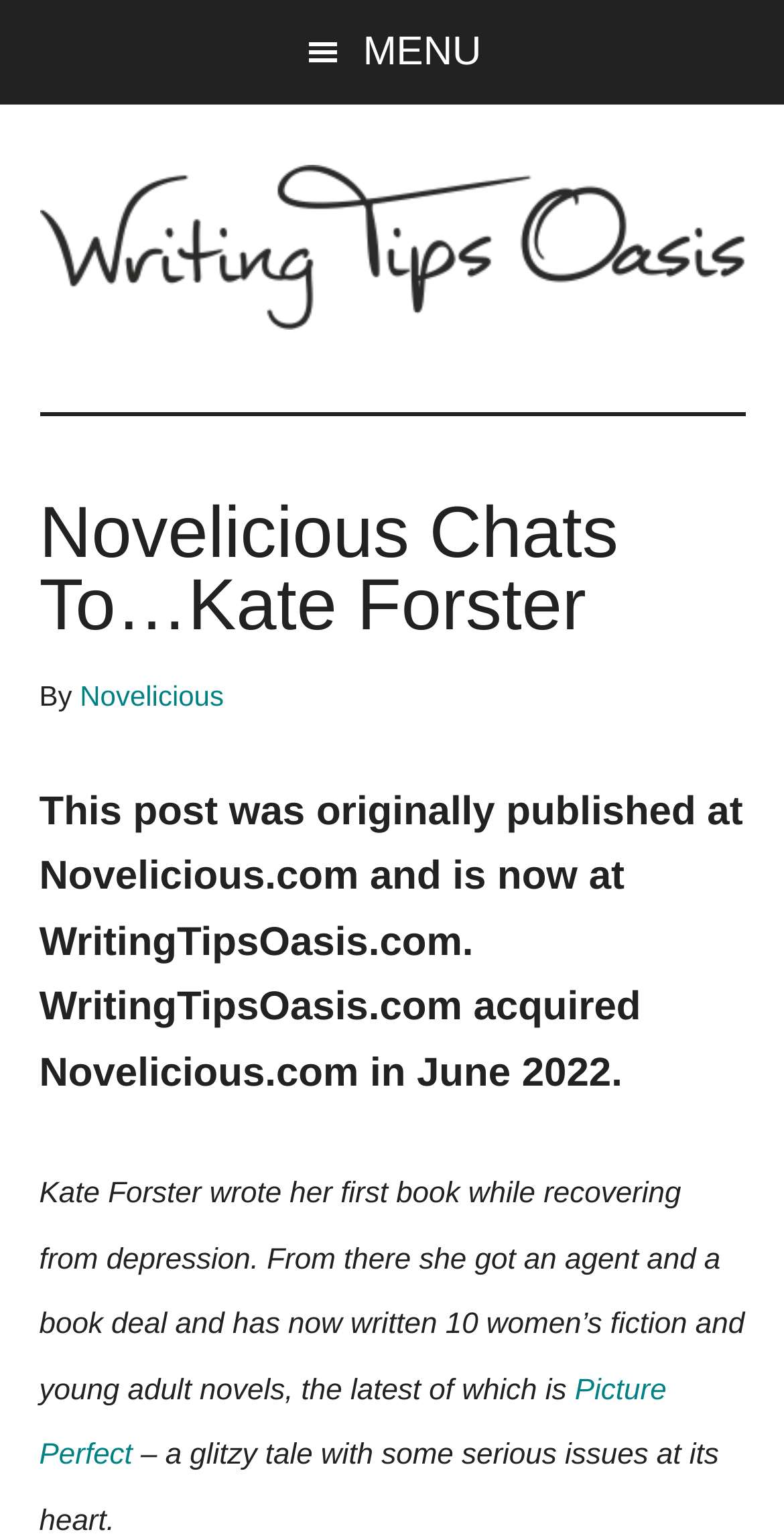What is Kate Forster's occupation?
Please answer the question with as much detail and depth as you can.

I inferred the answer by reading the text that describes Kate Forster's experience of writing her first book while recovering from depression, and later getting an agent and a book deal, indicating that she is an author.